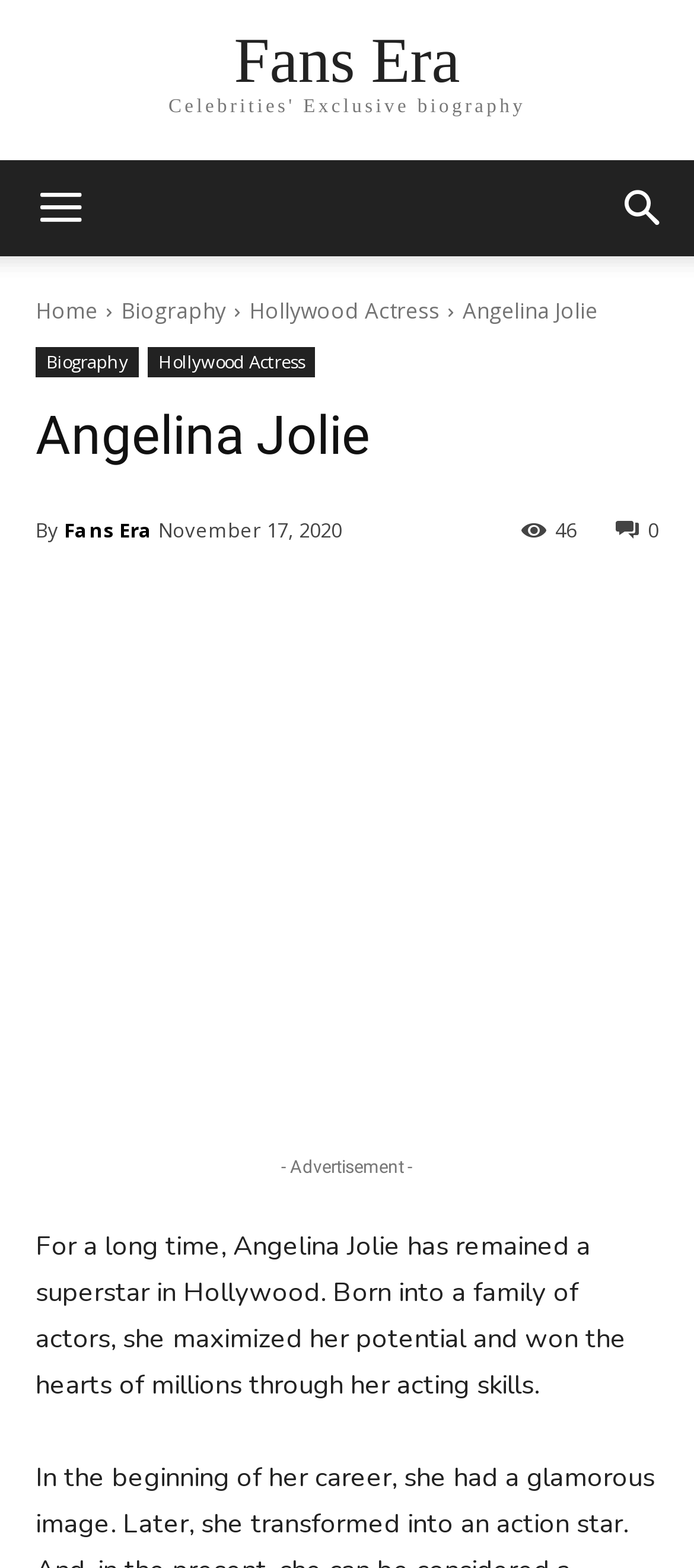Find and specify the bounding box coordinates that correspond to the clickable region for the instruction: "Visit the Home page".

[0.051, 0.188, 0.141, 0.208]